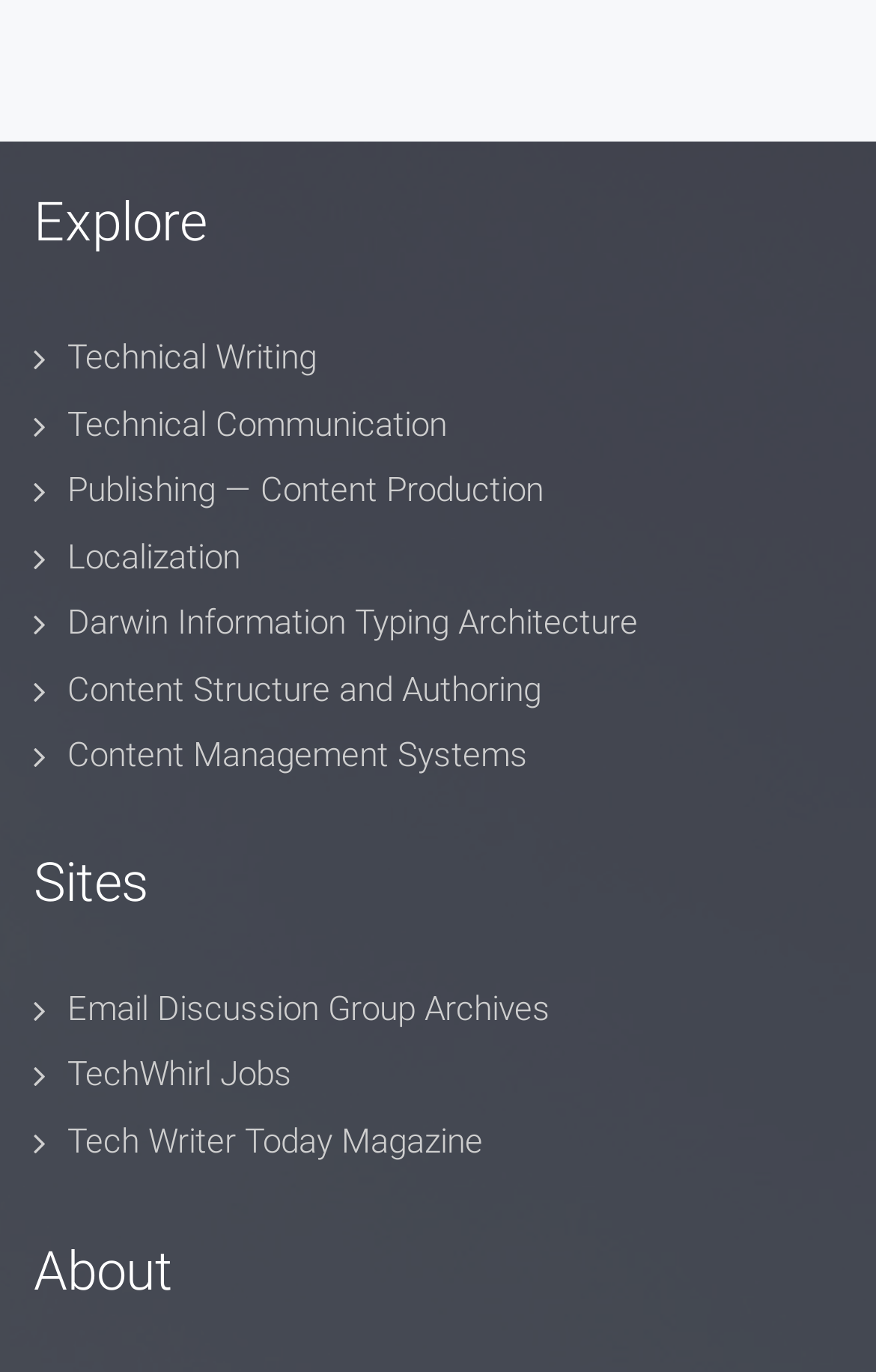Point out the bounding box coordinates of the section to click in order to follow this instruction: "Visit TechWhirl Jobs".

[0.077, 0.769, 0.333, 0.798]